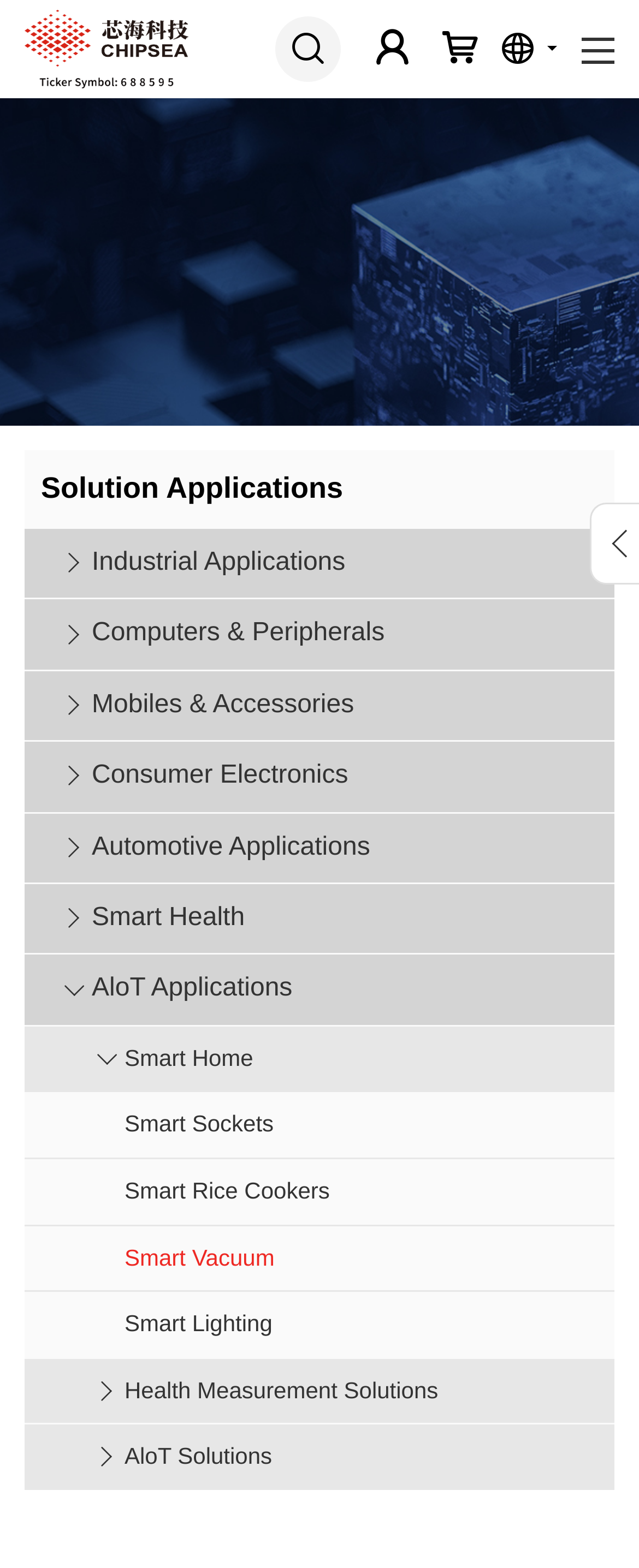How many categories are under Solution Applications that have 'Smart' in their name?
Give a one-word or short phrase answer based on the image.

4